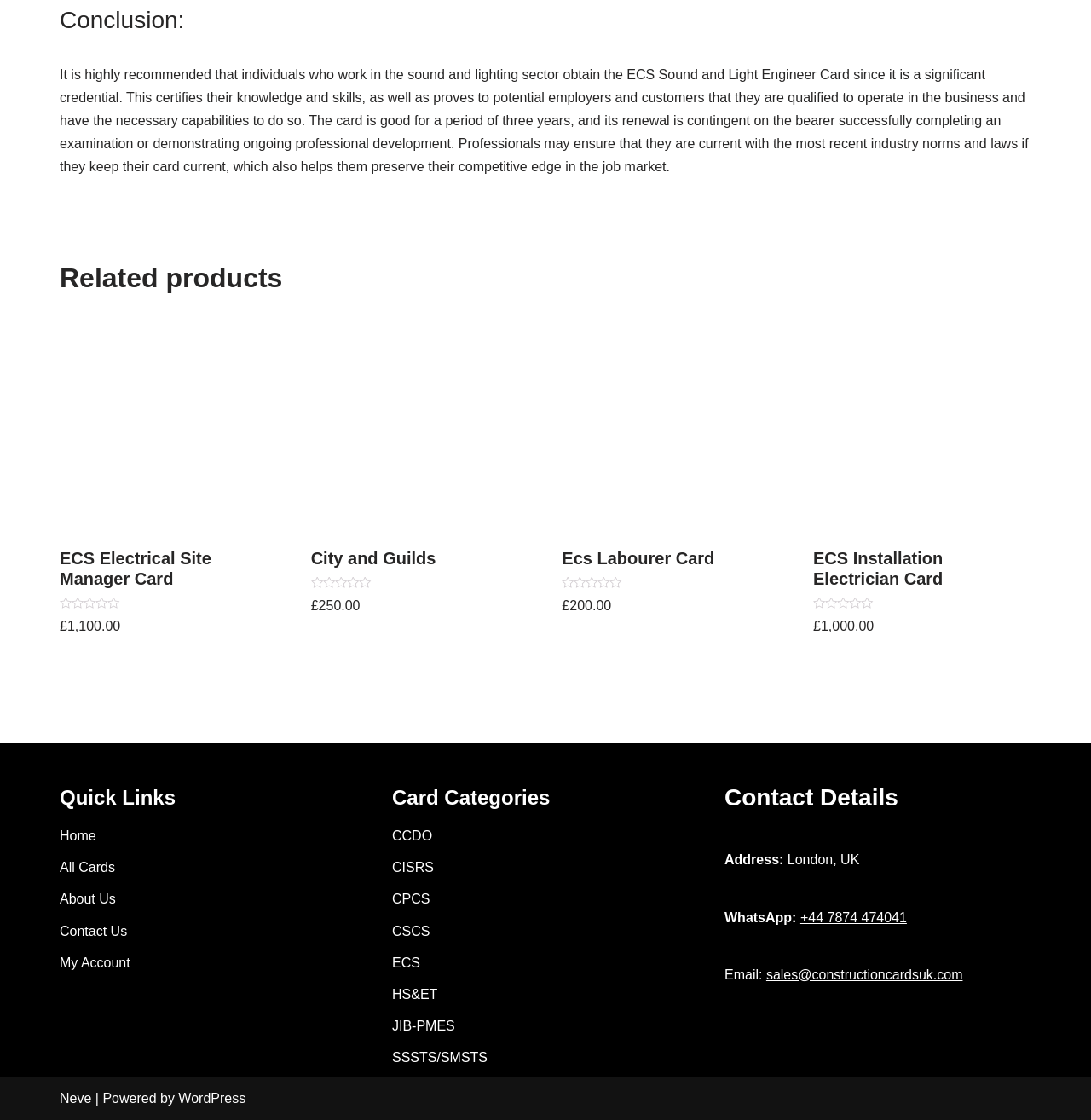Show the bounding box coordinates for the element that needs to be clicked to execute the following instruction: "Click the ECS link under Card Categories". Provide the coordinates in the form of four float numbers between 0 and 1, i.e., [left, top, right, bottom].

[0.359, 0.853, 0.385, 0.866]